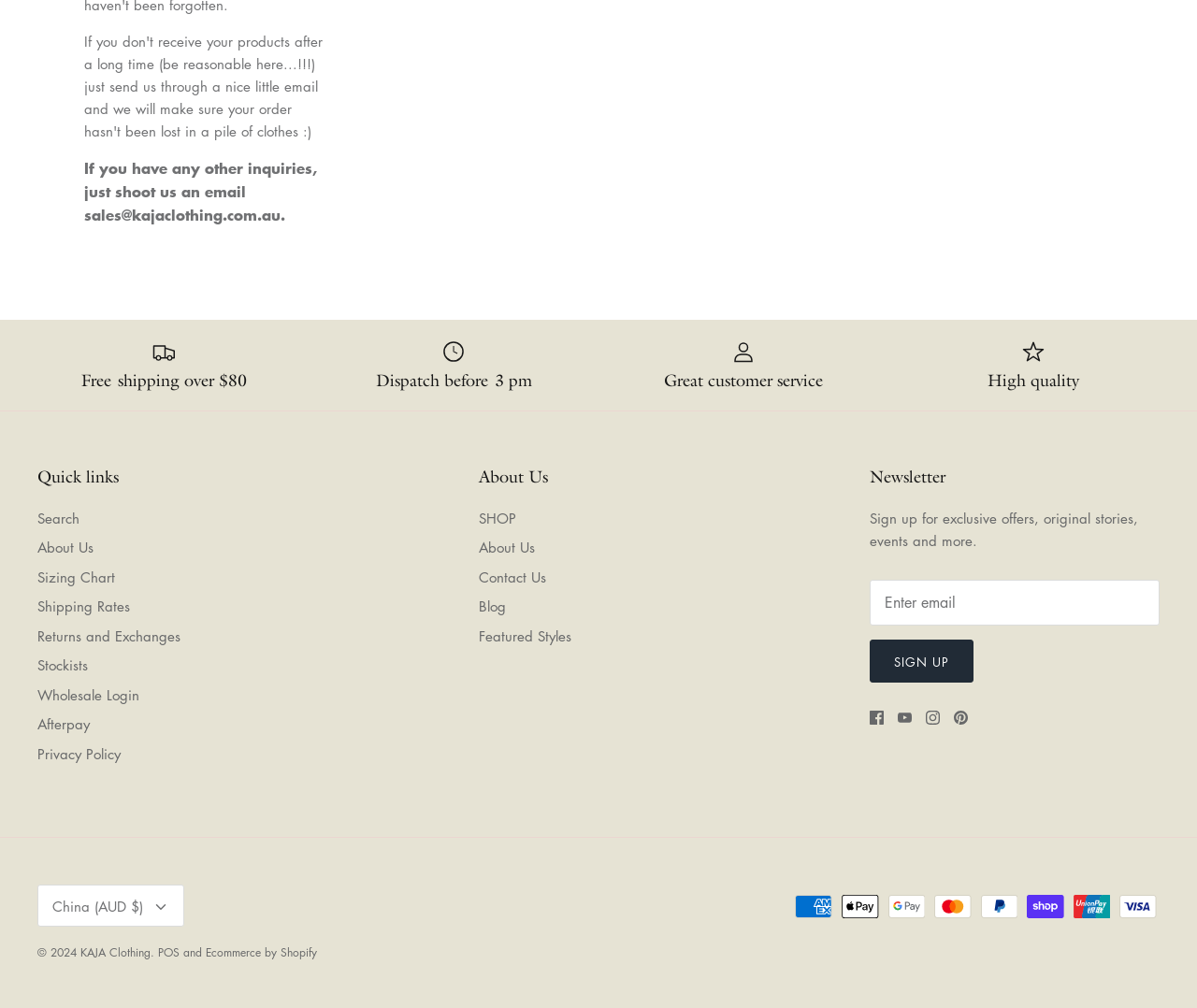Using the provided description China (AUD $) Down, find the bounding box coordinates for the UI element. Provide the coordinates in (top-left x, top-left y, bottom-right x, bottom-right y) format, ensuring all values are between 0 and 1.

[0.031, 0.878, 0.154, 0.919]